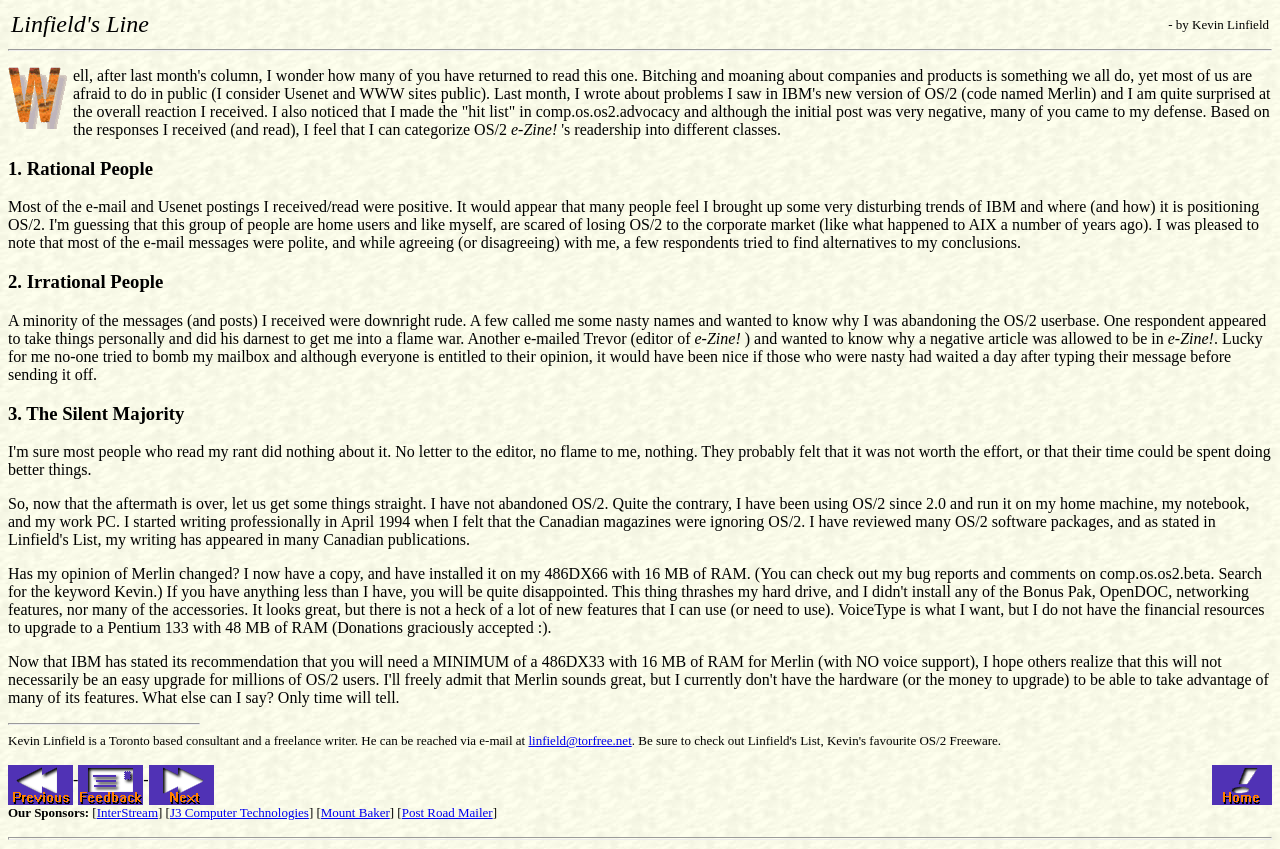What is the author's name?
Analyze the image and deliver a detailed answer to the question.

The author's name can be found in the text 'Kevin Linfield is a Toronto based consultant and a freelance writer.' which is located at the bottom of the webpage.